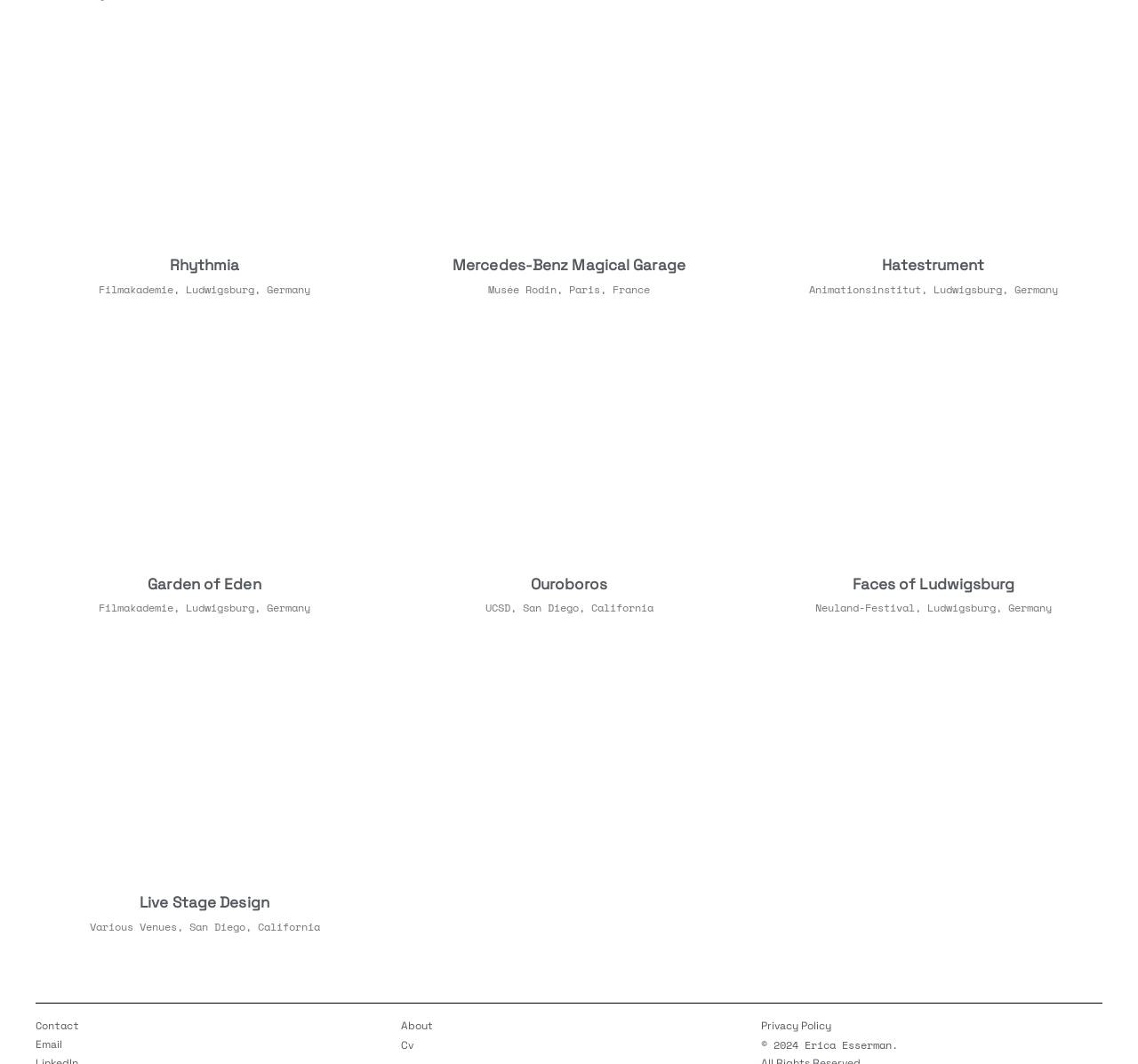How many projects are listed on the webpage?
Please provide a comprehensive answer based on the contents of the image.

There are 6 article elements, each containing a heading and a static text, which suggests that there are 6 projects listed on the webpage.